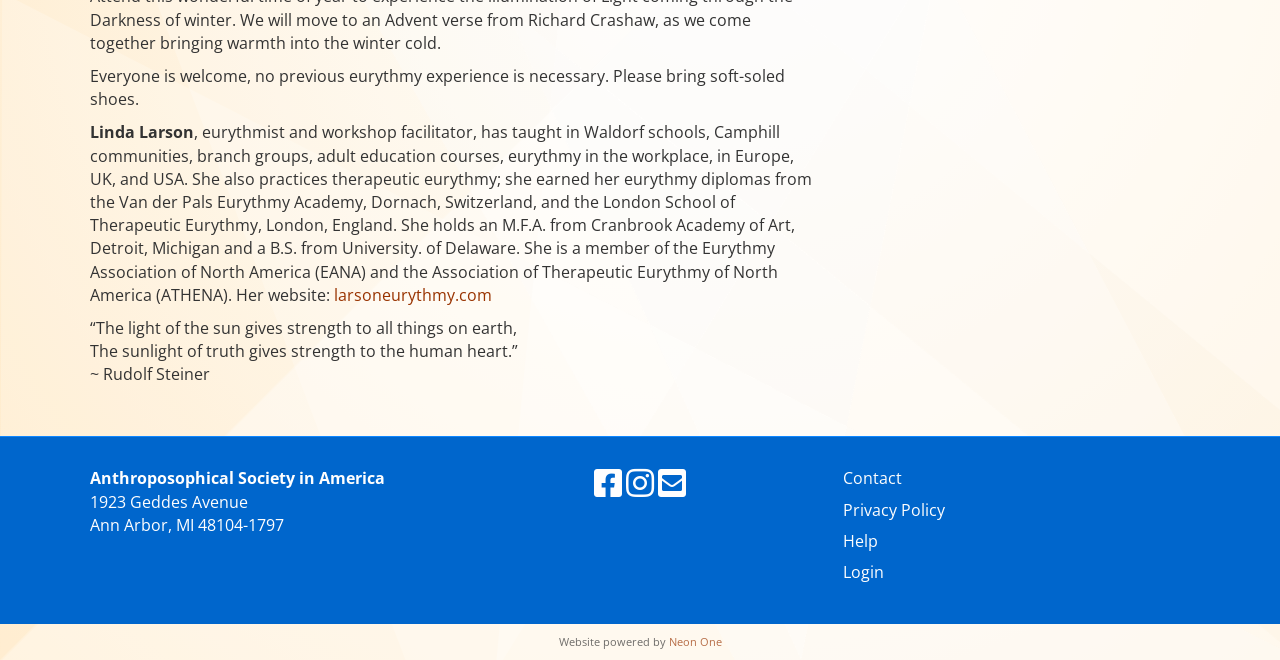Determine the bounding box coordinates in the format (top-left x, top-left y, bottom-right x, bottom-right y). Ensure all values are floating point numbers between 0 and 1. Identify the bounding box of the UI element described by: larsoneurythmy.com

[0.261, 0.43, 0.384, 0.463]